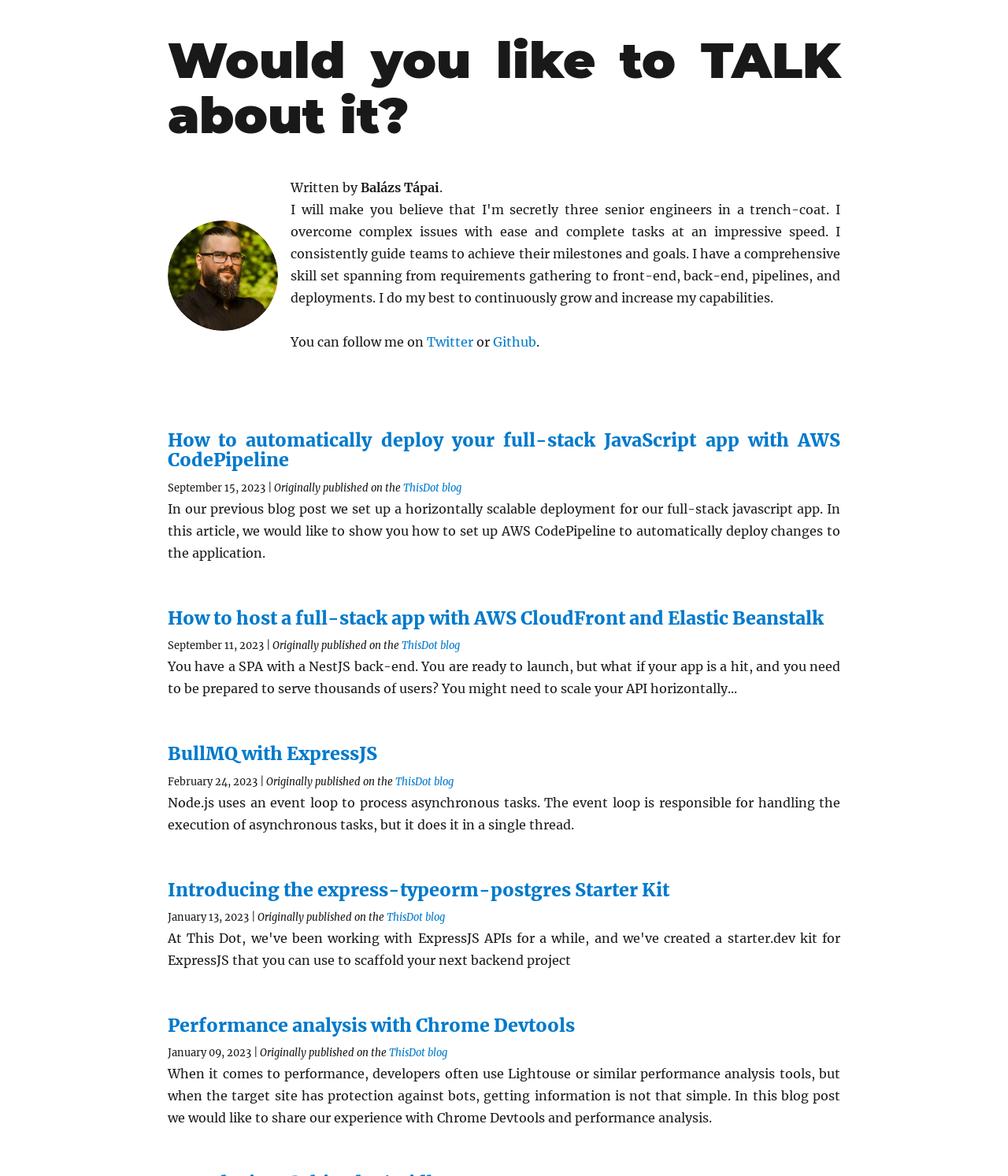Locate the bounding box coordinates of the element to click to perform the following action: 'Follow the author on Twitter'. The coordinates should be given as four float values between 0 and 1, in the form of [left, top, right, bottom].

[0.423, 0.284, 0.47, 0.297]